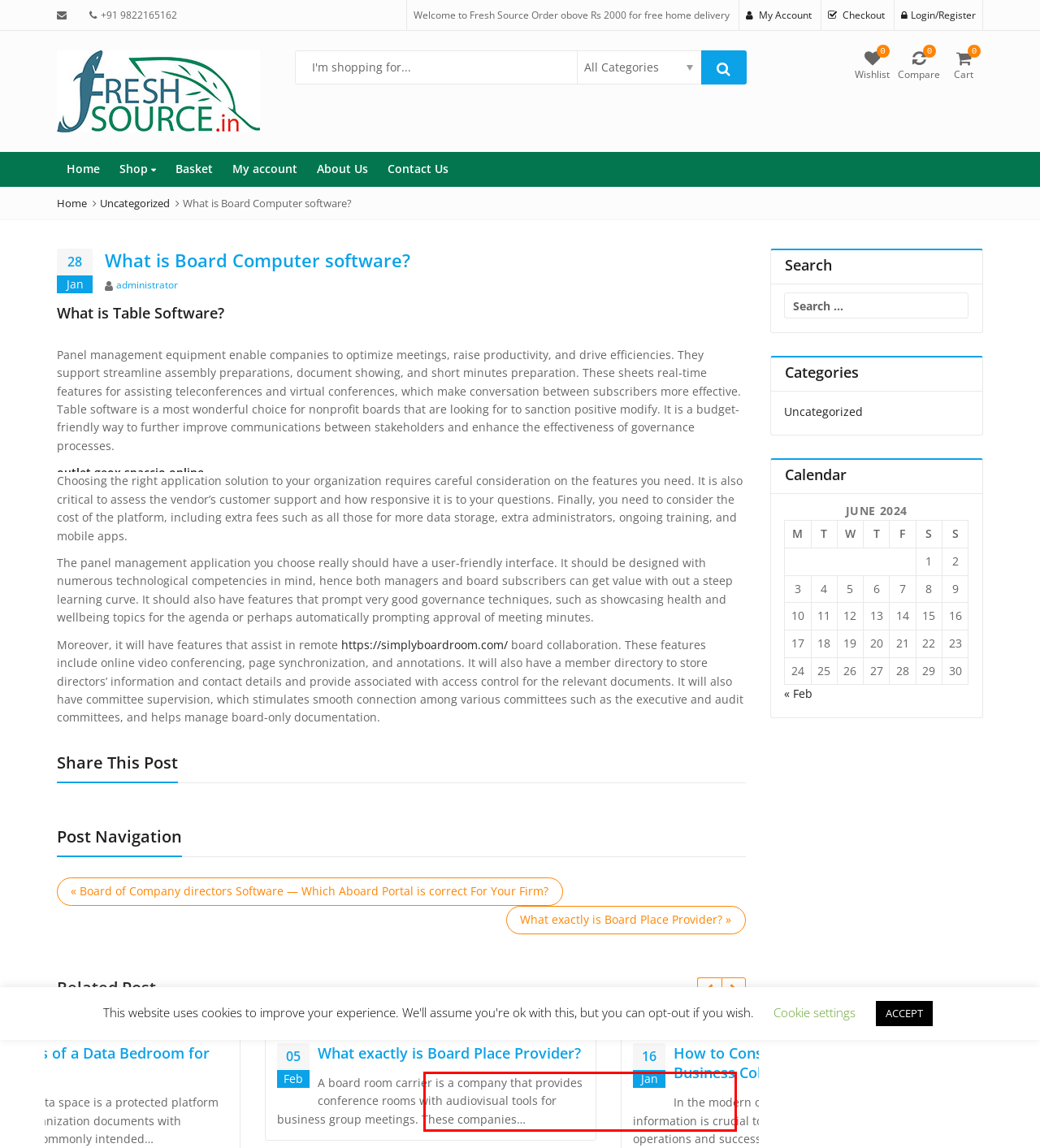Within the provided webpage screenshot, find the red rectangle bounding box and perform OCR to obtain the text content.

A board room carrier is a company that provides conference rooms with audiovisual tools for business group meetings. These companies…